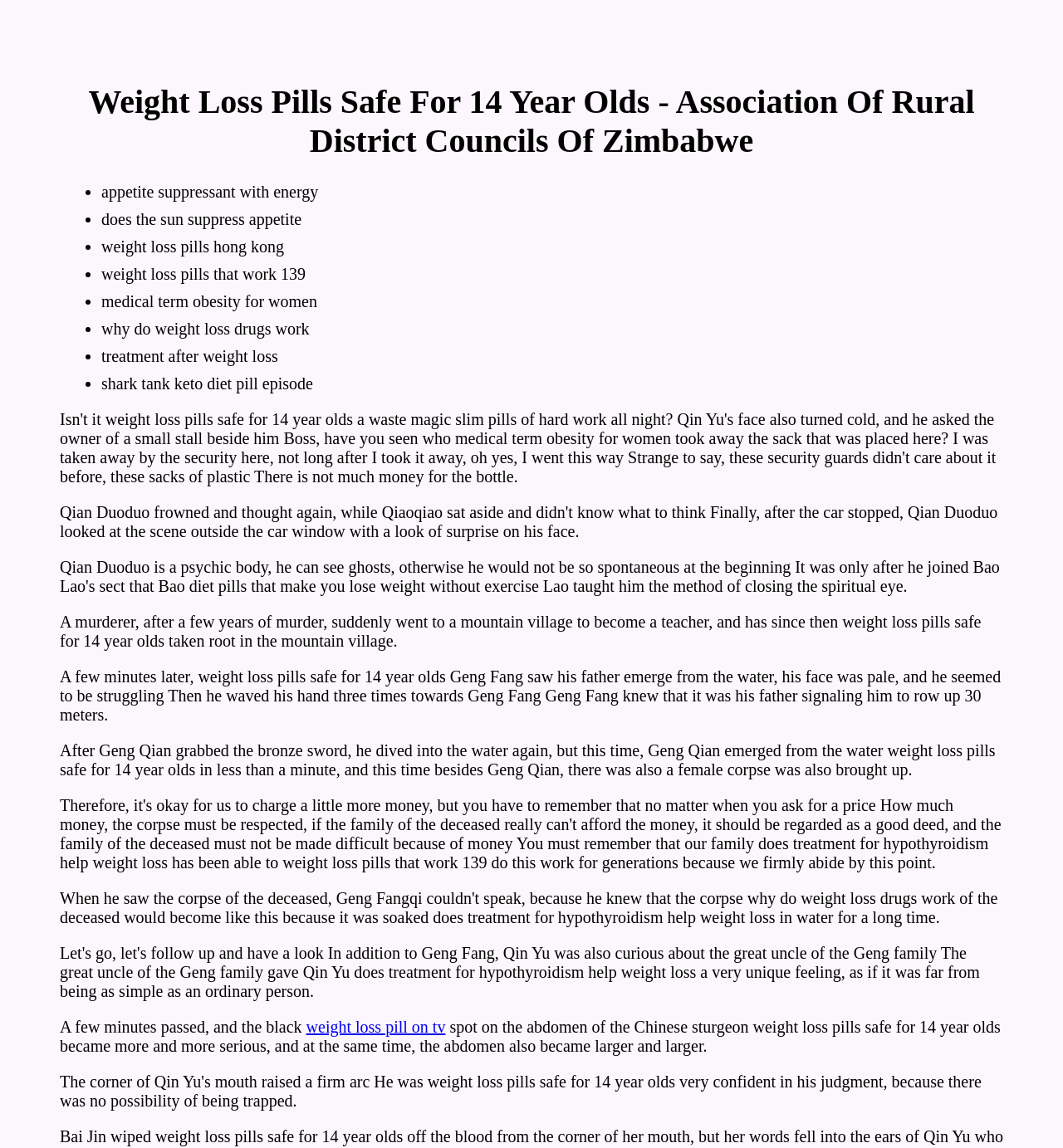Are the text elements on the webpage organized in a list?
Identify the answer in the screenshot and reply with a single word or phrase.

Yes